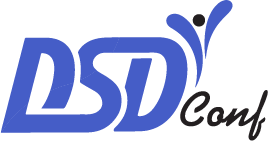What does the word 'Conf' indicate?
From the image, respond using a single word or phrase.

Association with a conference or event